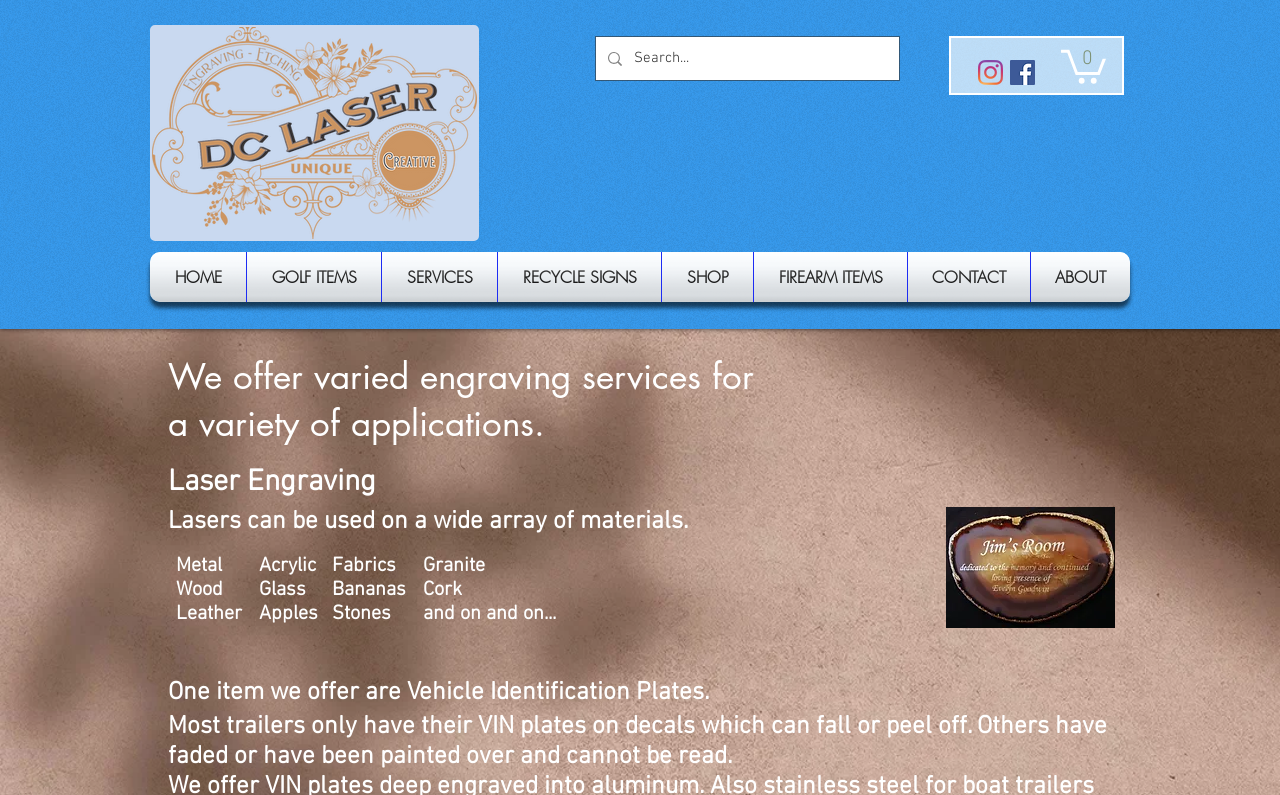Provide the bounding box coordinates of the HTML element described by the text: "FIREARM ITEMS". The coordinates should be in the format [left, top, right, bottom] with values between 0 and 1.

[0.589, 0.317, 0.709, 0.38]